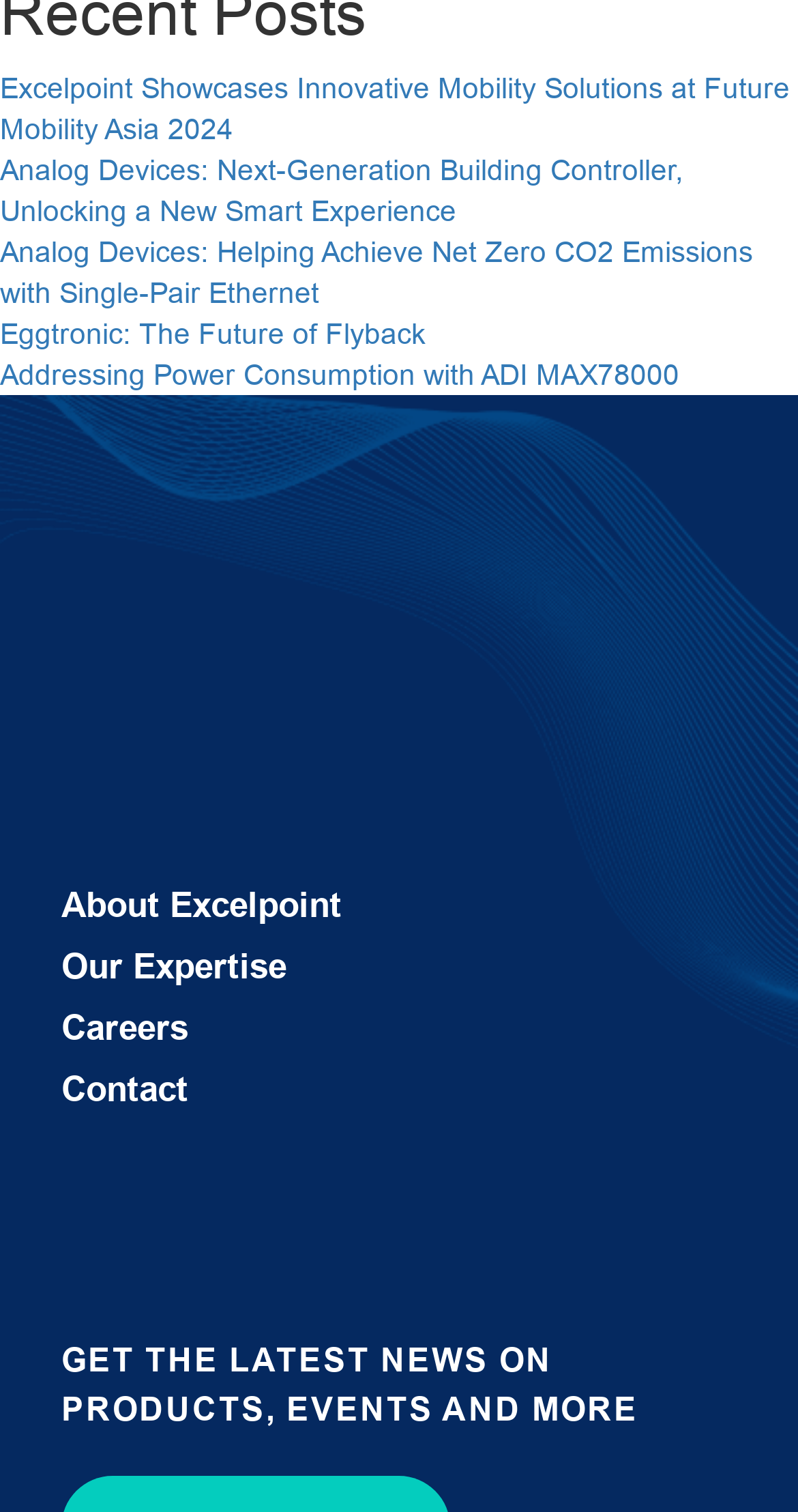From the given element description: "About Excelpoint", find the bounding box for the UI element. Provide the coordinates as four float numbers between 0 and 1, in the order [left, top, right, bottom].

[0.077, 0.586, 0.428, 0.612]